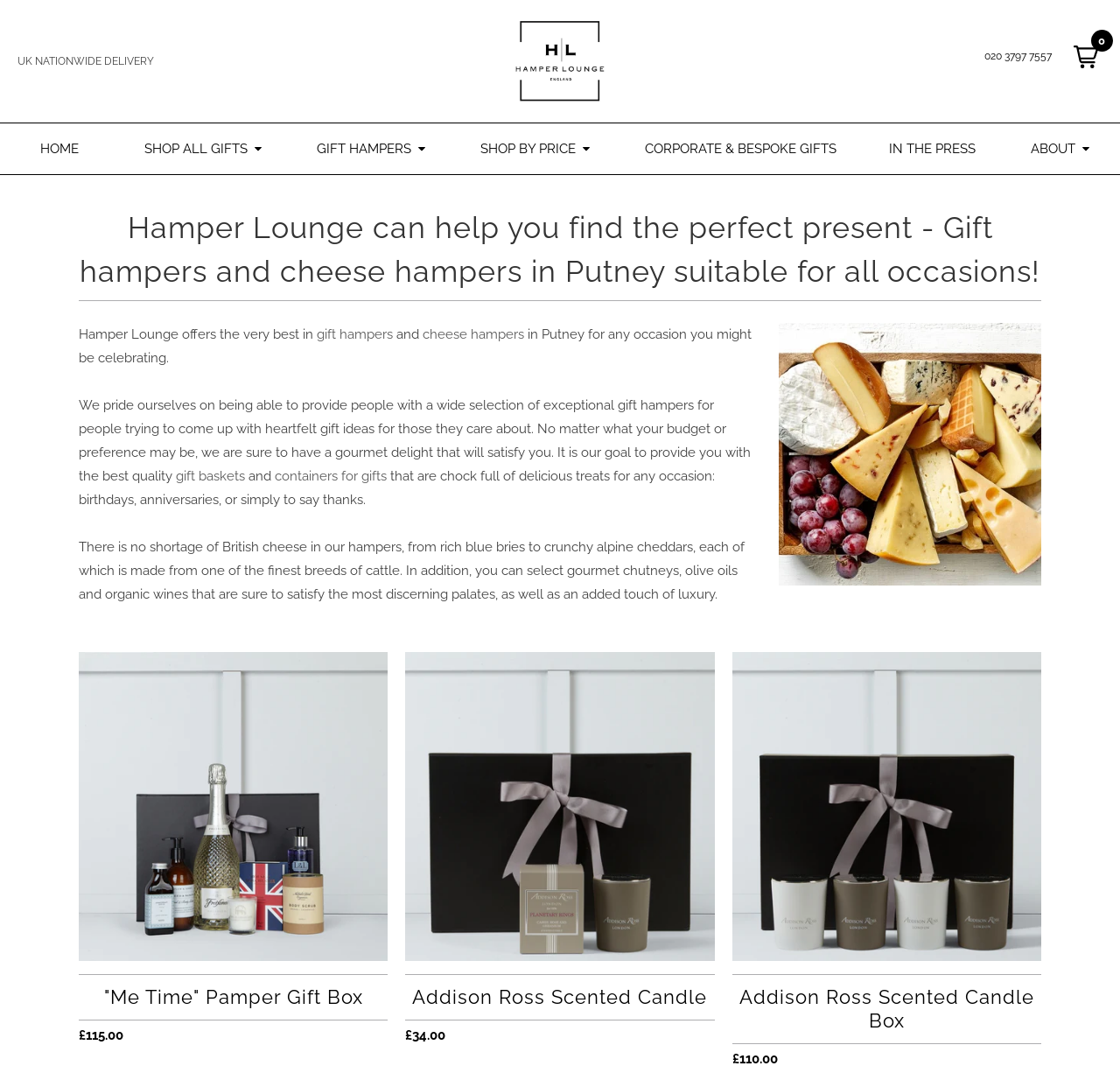Offer a detailed account of what is visible on the webpage.

The webpage is about Hamper Lounge, a company that offers gift hampers and cheese hampers in Putney for various occasions. At the top of the page, there is a logo and a phone number. Below the logo, there is a navigation menu with links to different sections of the website, including "HOME", "GIFT HAMPERS", "SHOP BY PRICE", "CORPORATE & BESPOKE GIFTS", "IN THE PRESS", and "ABOUT".

The main content of the page starts with a heading that describes the company's mission to help customers find the perfect gift. There is a paragraph of text that explains the company's offerings, including gift hampers and cheese hampers for various occasions. The text also mentions the company's goal to provide high-quality products.

Below the introductory text, there are three product images with links to their respective product pages. The products are "Me Time" Pamper Gift Box, Addison Ross Scented Candle, and Addison Ross Scented Candle Box. Each product image has a title and a price listed below it.

The page also has a section that highlights the company's focus on British cheese, gourmet chutneys, olive oils, and organic wines. There is an image of a hamper on the right side of the page, which appears to be a product image.

Overall, the webpage is well-organized and easy to navigate, with clear headings and concise text that effectively communicates the company's offerings and mission.